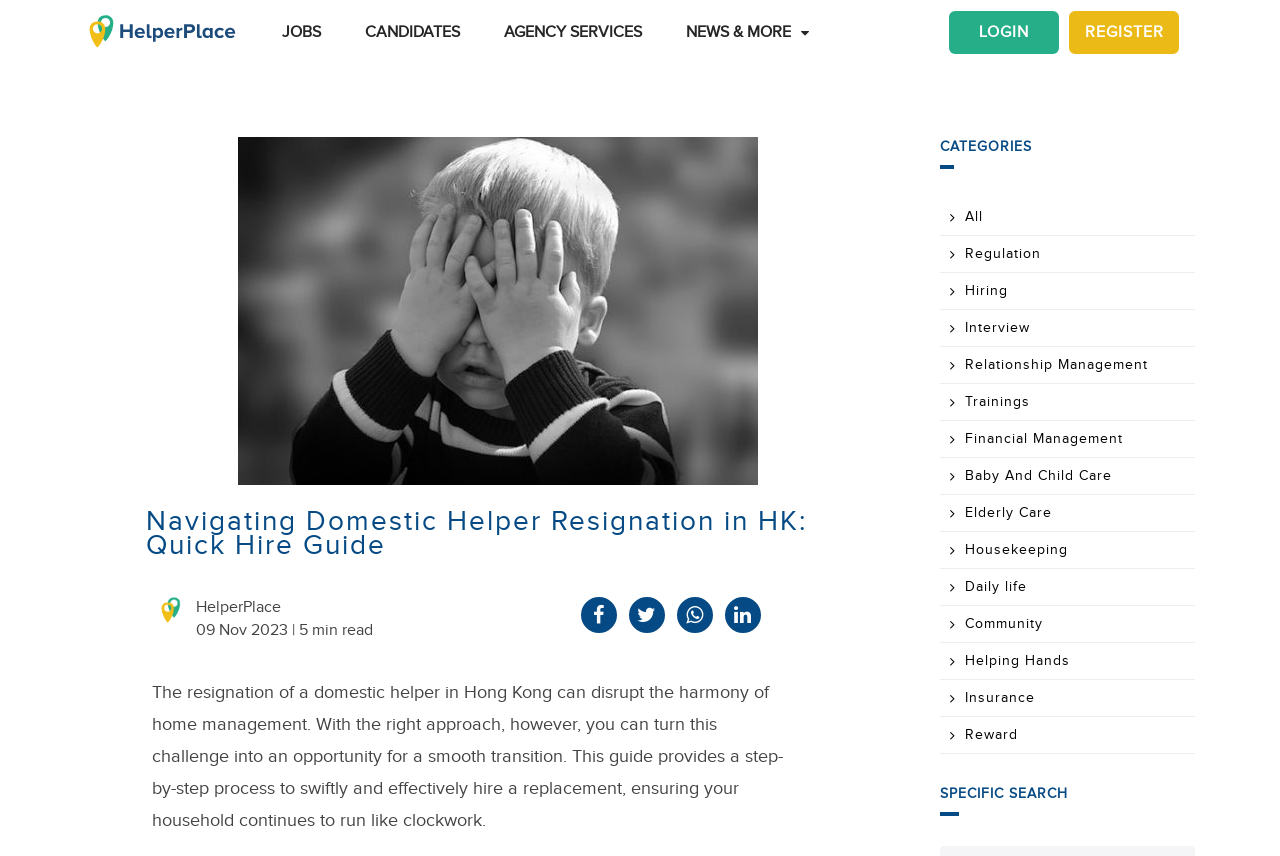What is the logo of the website?
From the details in the image, provide a complete and detailed answer to the question.

The logo of the website is 'helperplace Logo' which is an image located at the top left corner of the webpage, with a bounding box coordinate of [0.066, 0.013, 0.187, 0.063].